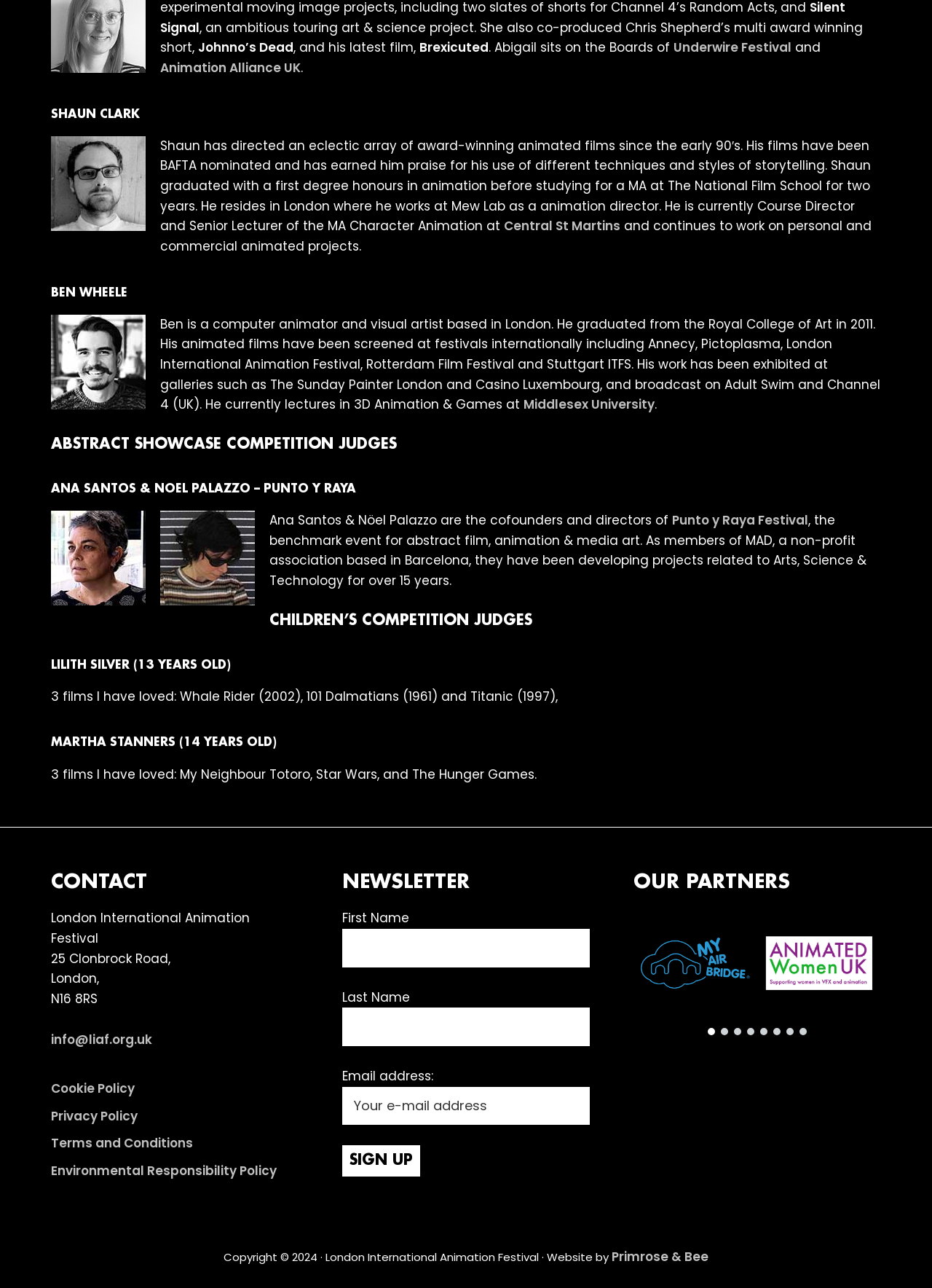How many judges are there for the Abstract Showcase Competition?
Using the image, provide a concise answer in one word or a short phrase.

4